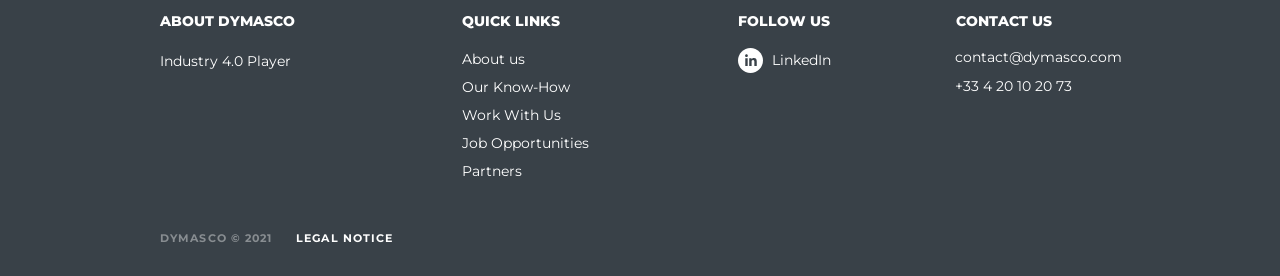Using the description: "Our Know-How", identify the bounding box of the corresponding UI element in the screenshot.

[0.361, 0.283, 0.445, 0.348]